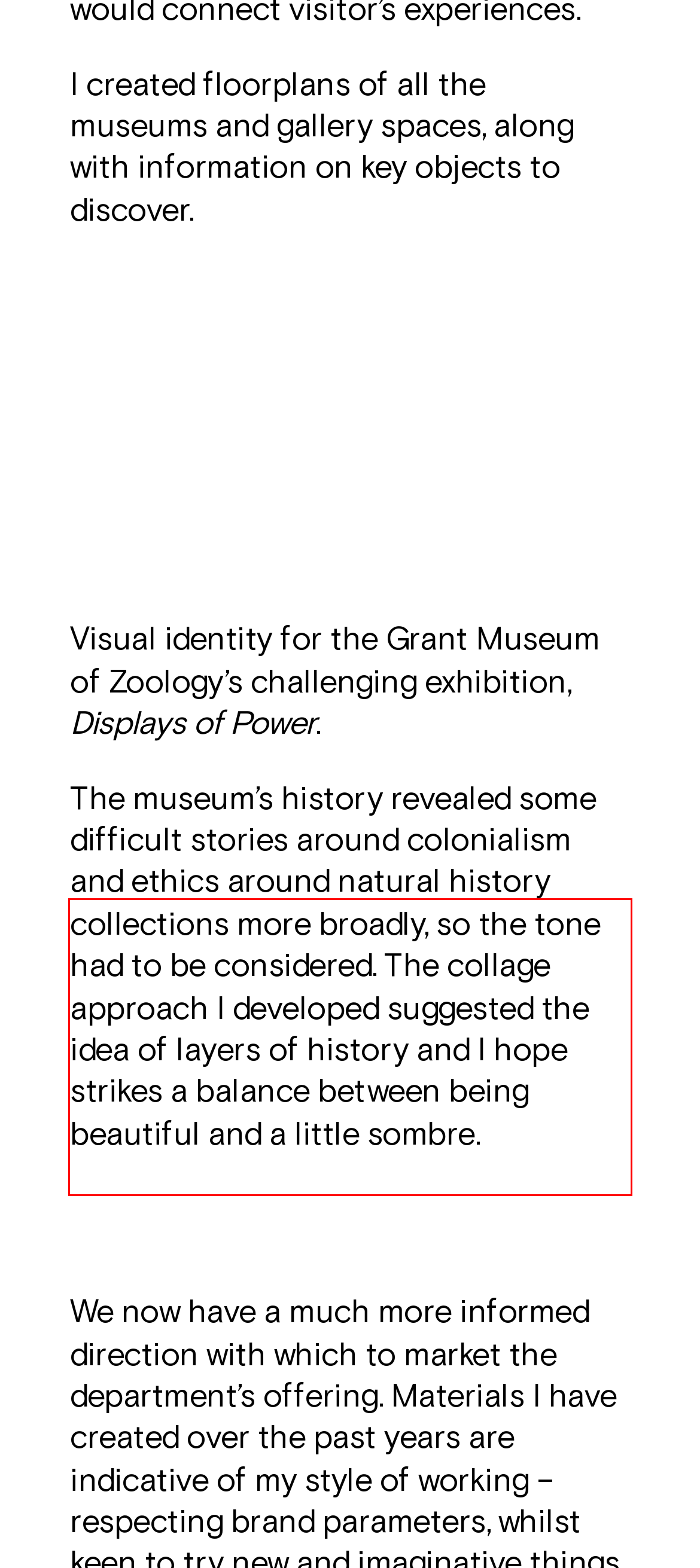Given a screenshot of a webpage with a red bounding box, extract the text content from the UI element inside the red bounding box.

We now have a much more informed direction with which to market the department’s offering. Materials I have created over the past years are indicative of my style of working – respecting brand parameters, whilst keen to try new and imaginative things.